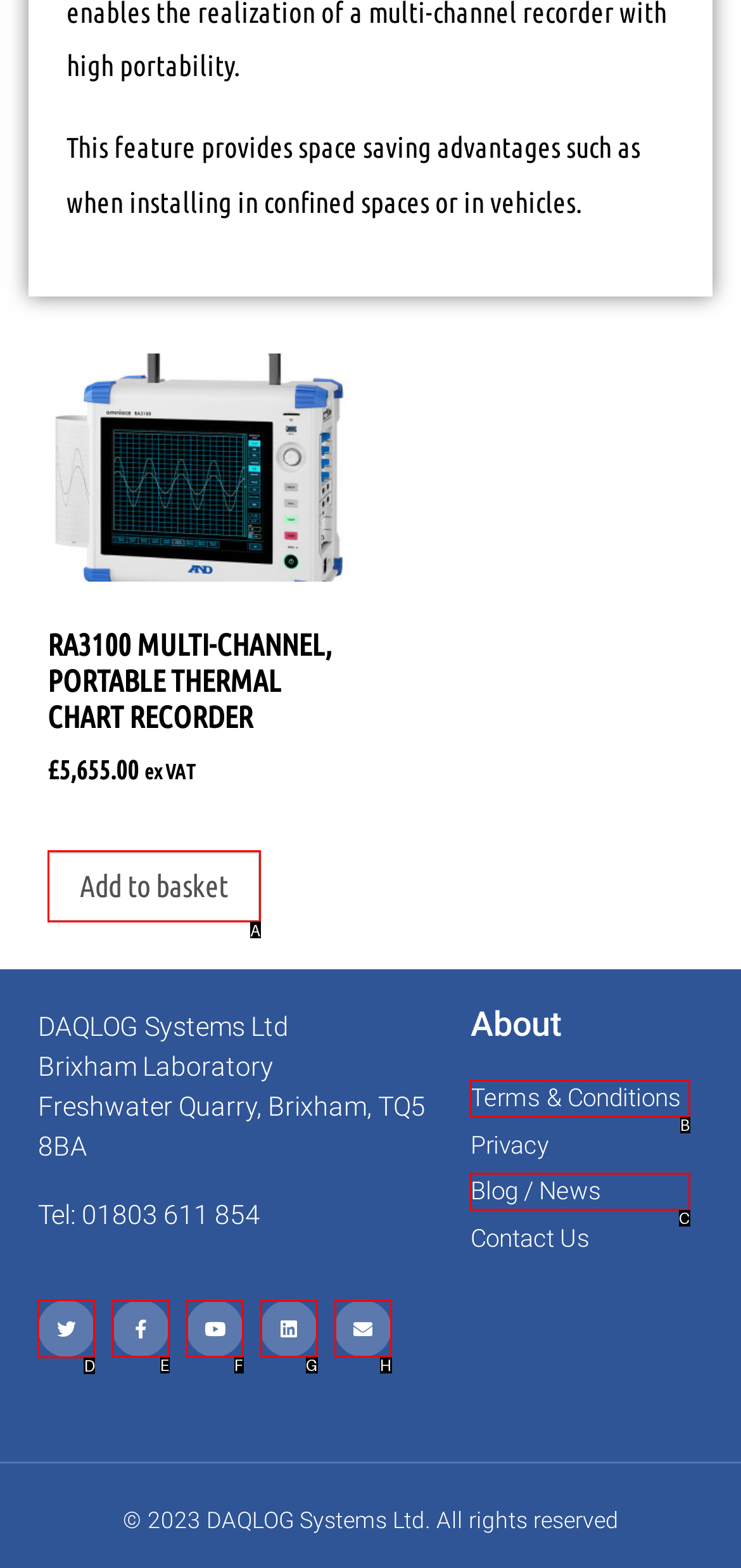Determine which UI element you should click to perform the task: Visit Twitter page
Provide the letter of the correct option from the given choices directly.

D